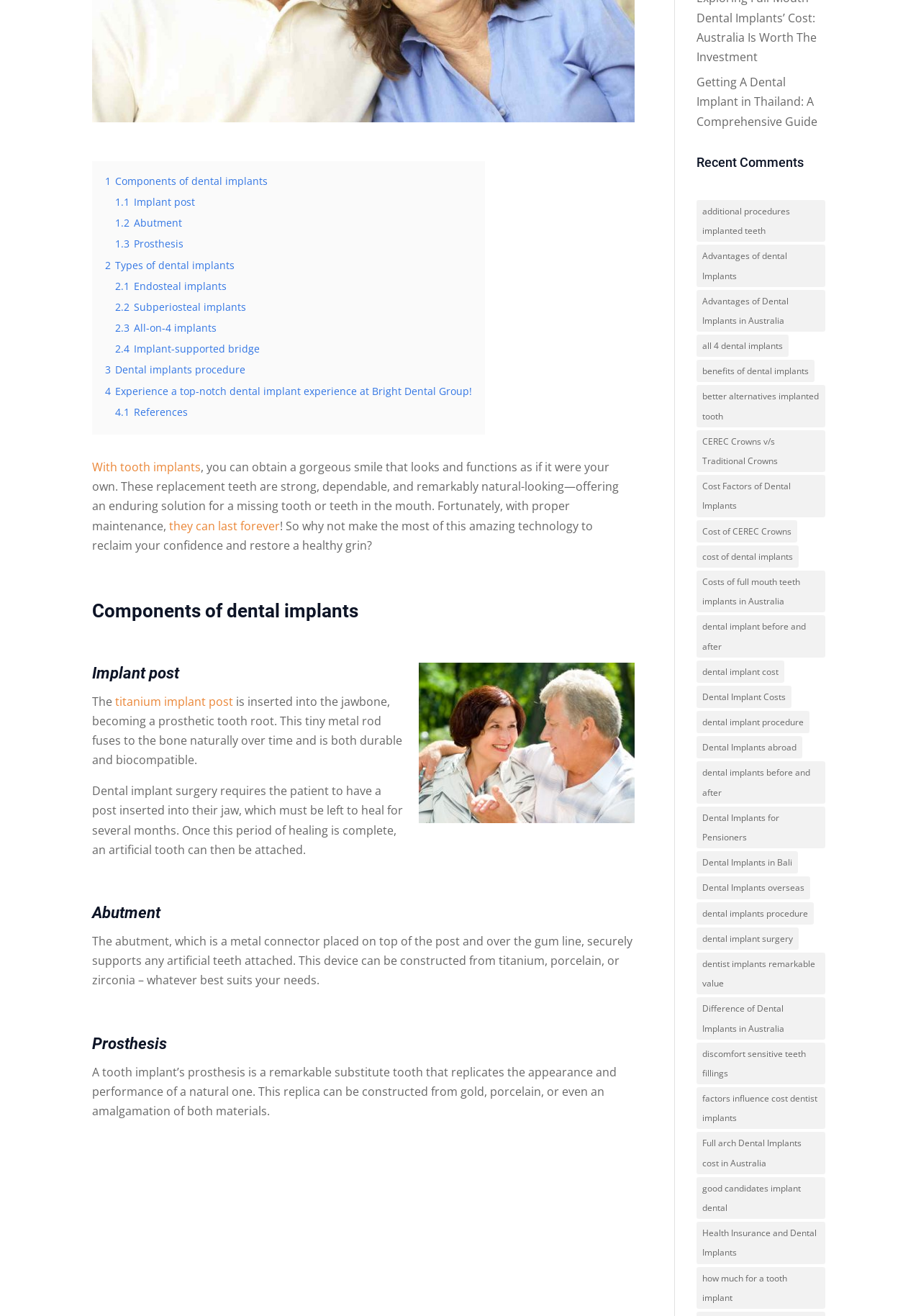Identify the bounding box coordinates for the UI element described as: "With tooth implants". The coordinates should be provided as four floats between 0 and 1: [left, top, right, bottom].

[0.1, 0.349, 0.218, 0.361]